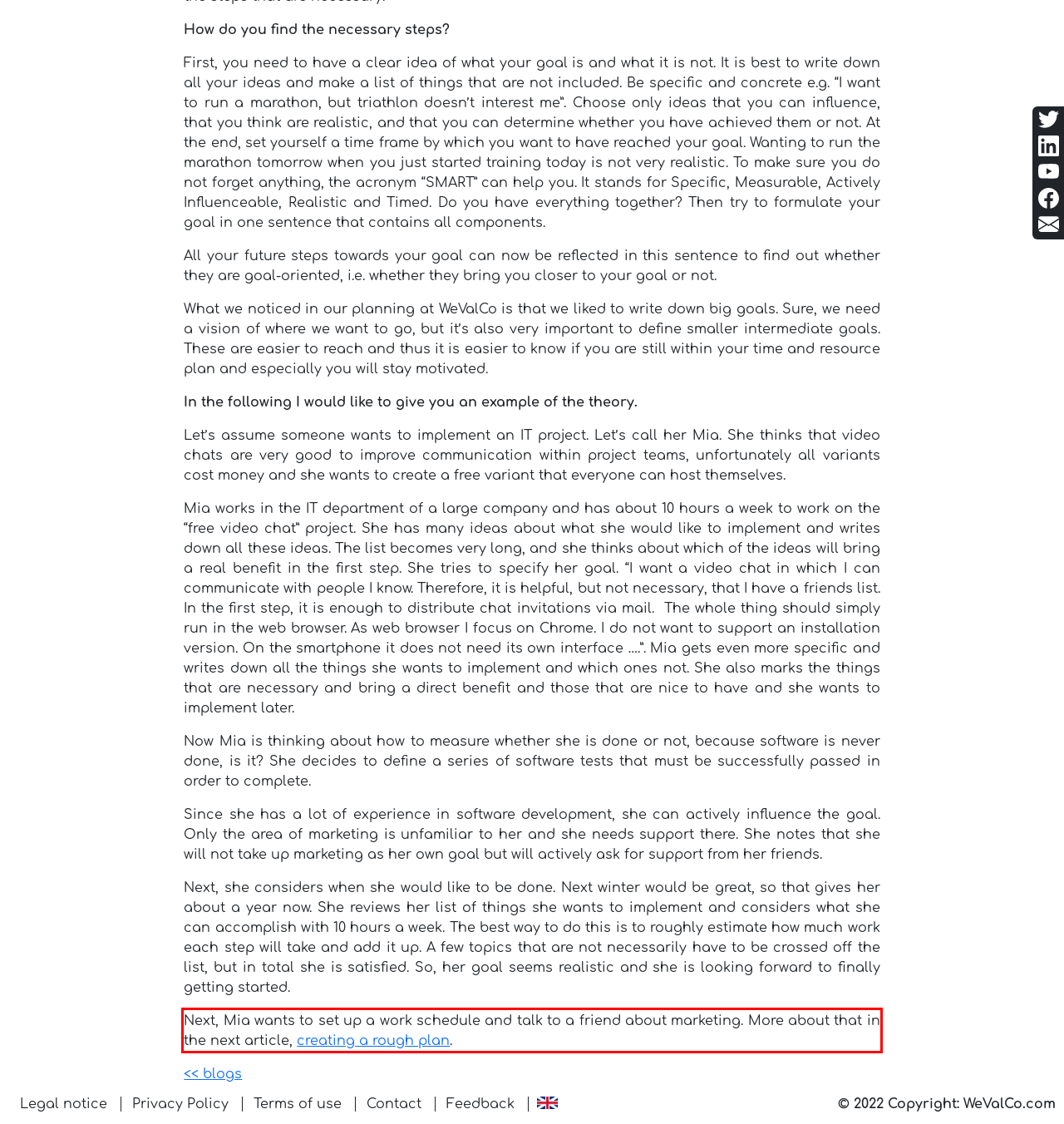From the given screenshot of a webpage, identify the red bounding box and extract the text content within it.

Next, Mia wants to set up a work schedule and talk to a friend about marketing. More about that in the next article, creating a rough plan.